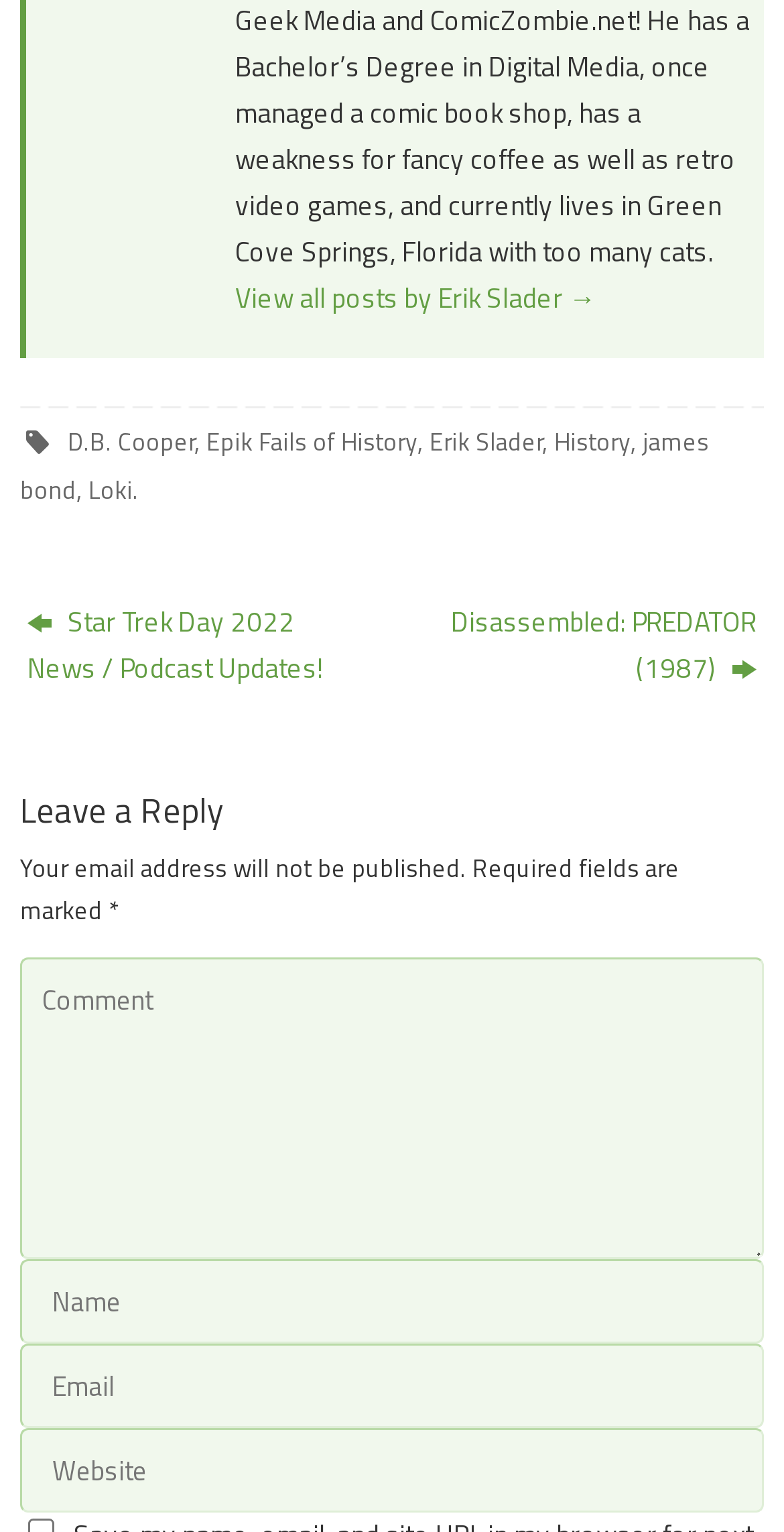Locate and provide the bounding box coordinates for the HTML element that matches this description: "Epik Fails of History".

[0.263, 0.275, 0.532, 0.3]